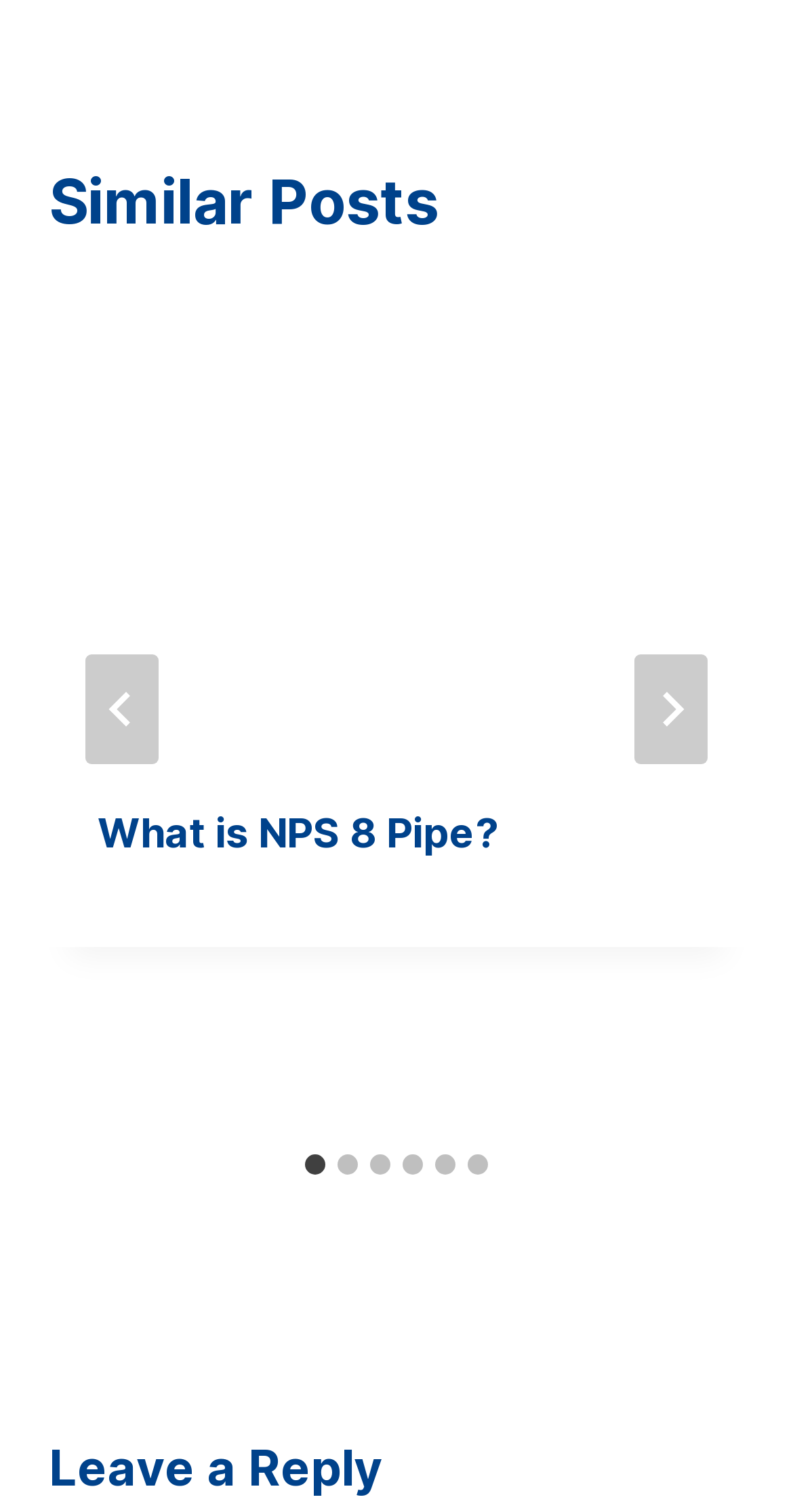What is the title of the first article?
Carefully analyze the image and provide a thorough answer to the question.

I looked at the article element inside the first tabpanel and found the heading element with the text 'What is NPS 8 Pipe?'.